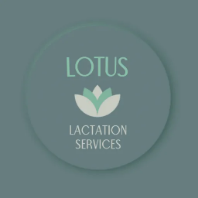Explain the scene depicted in the image, including all details.

The image features the logo of "Lotus Lactation Services," prominently displayed against a muted teal background. The design includes the word "LOTUS" in a light, elegant font at the top, followed by a stylized lotus flower symbol in the center, which embodies purity and nourishment. Beneath the flower, the phrase "LACTATION SERVICES" is presented in a slightly bolder font, emphasizing the supportive role that this organization plays in helping mothers and families during the prenatal and breastfeeding journey. This logo encapsulates the essence of care and guidance that Lotus Lactation Services offers to expecting mothers.